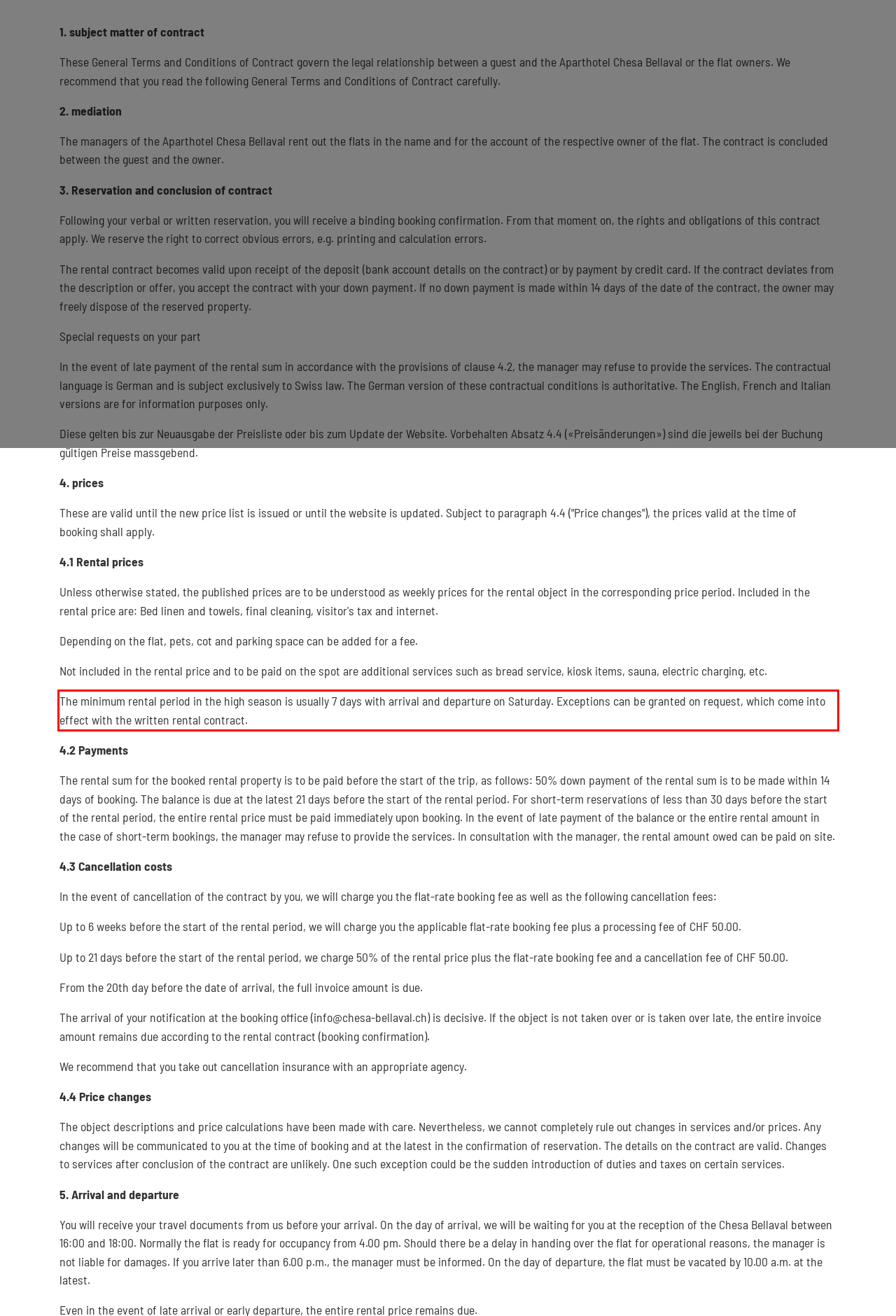Given a screenshot of a webpage containing a red rectangle bounding box, extract and provide the text content found within the red bounding box.

The minimum rental period in the high season is usually 7 days with arrival and departure on Saturday. Exceptions can be granted on request, which come into effect with the written rental contract.